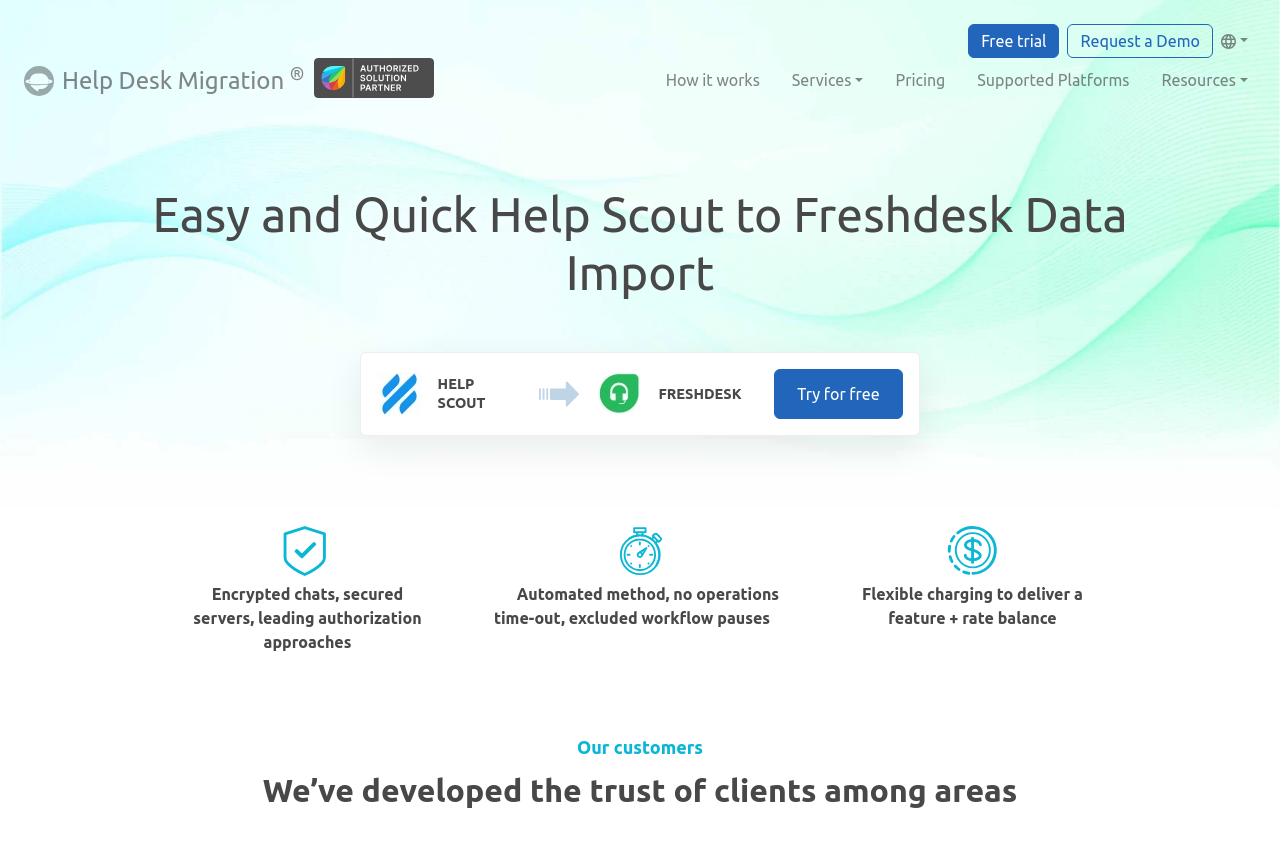Predict the bounding box for the UI component with the following description: "How it works".

[0.514, 0.07, 0.6, 0.117]